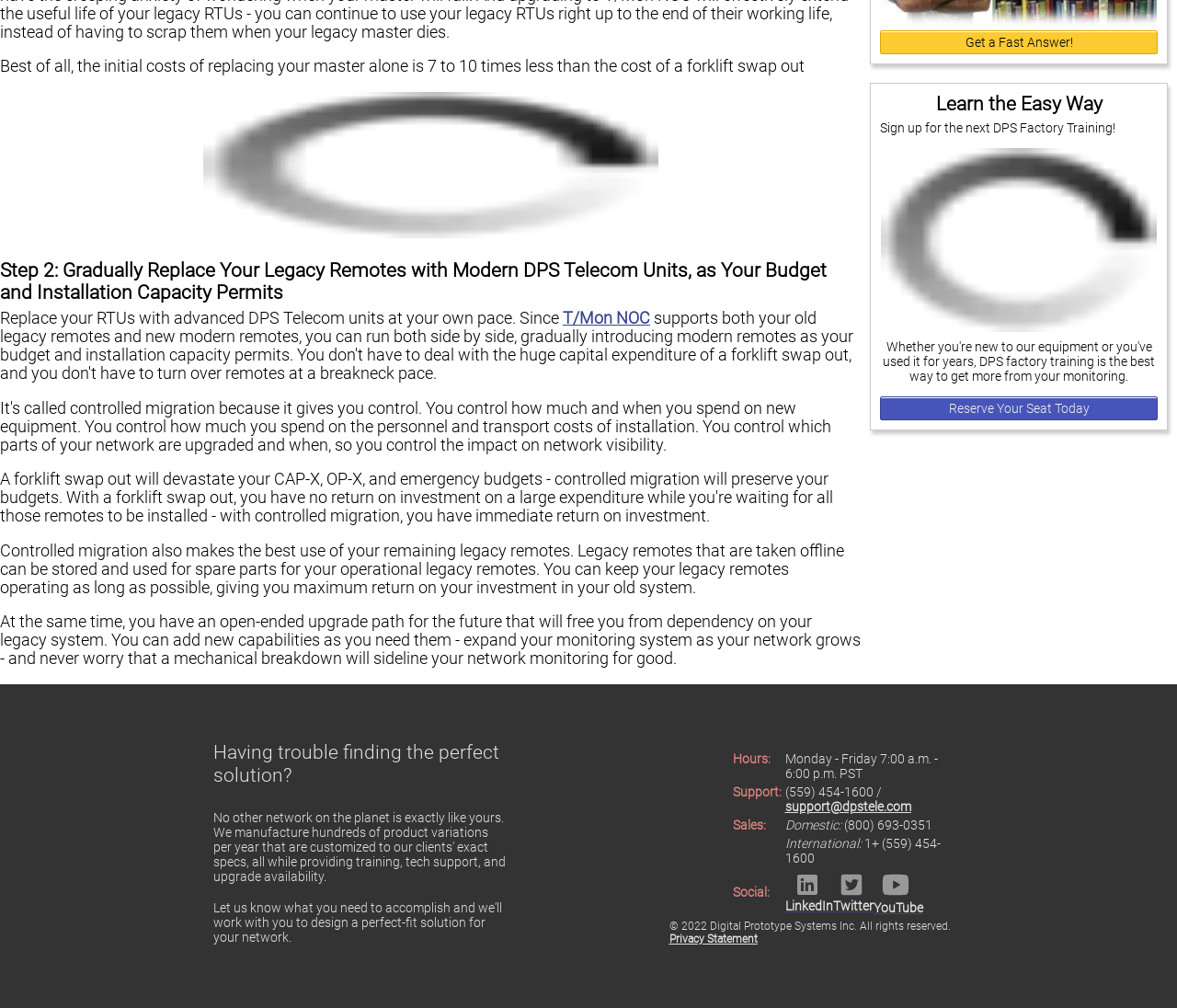Determine the bounding box coordinates for the clickable element required to fulfill the instruction: "Click 'Get a Fast Answer!'". Provide the coordinates as four float numbers between 0 and 1, i.e., [left, top, right, bottom].

[0.748, 0.03, 0.984, 0.054]